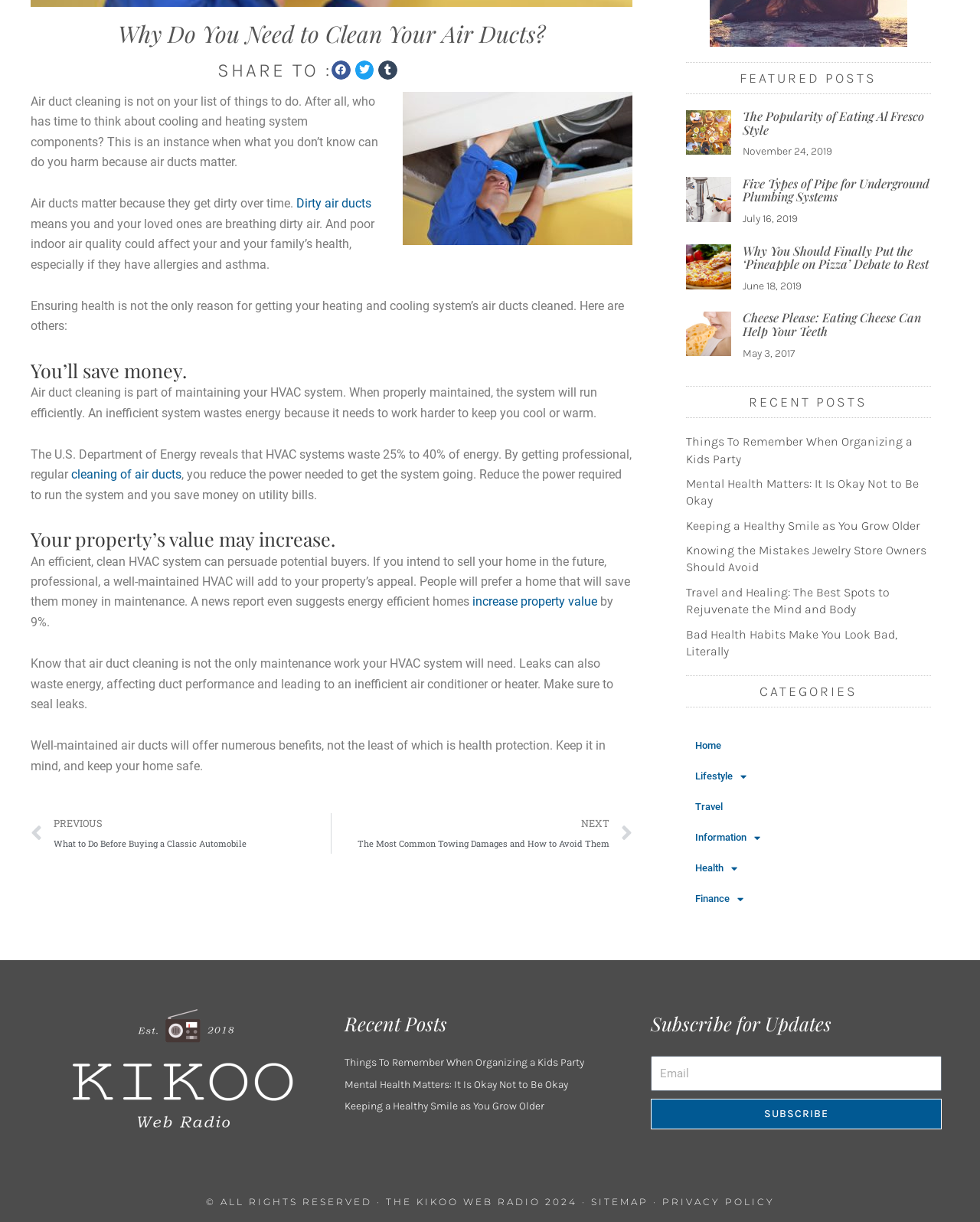Bounding box coordinates are specified in the format (top-left x, top-left y, bottom-right x, bottom-right y). All values are floating point numbers bounded between 0 and 1. Please provide the bounding box coordinate of the region this sentence describes: parent_node: Email name="form_fields[email]" placeholder="Email"

[0.664, 0.864, 0.961, 0.893]